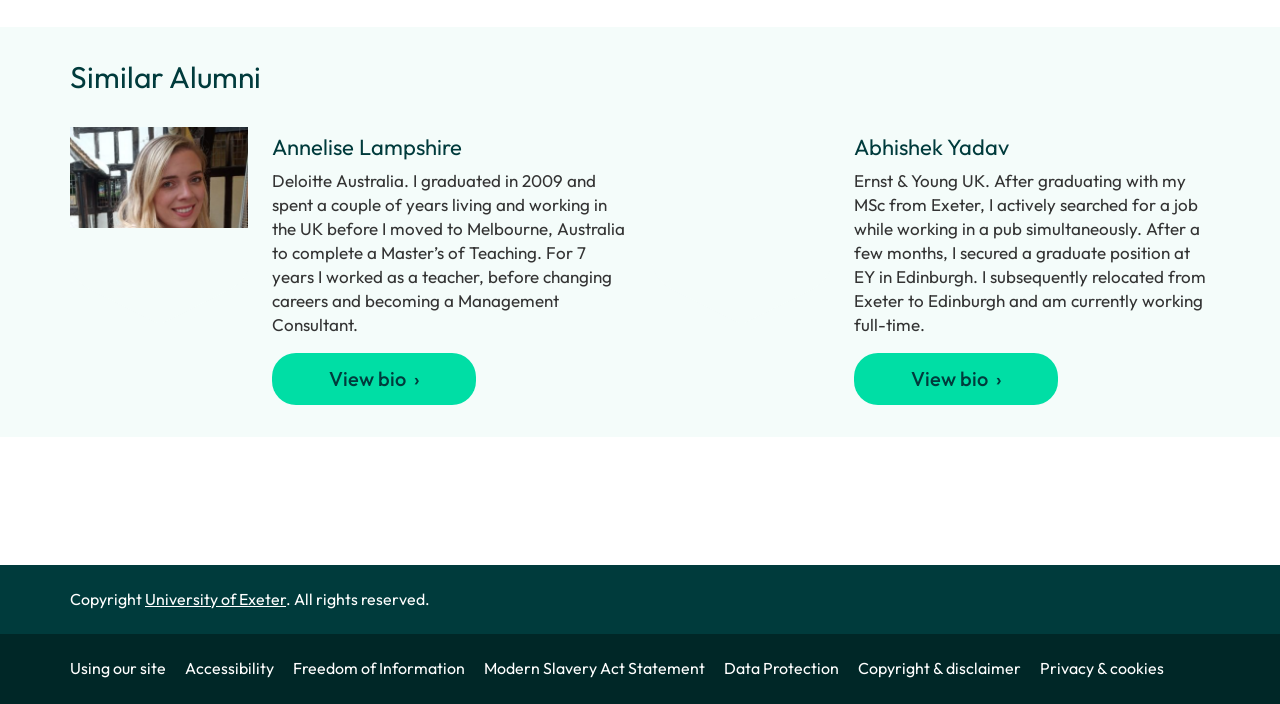How many alumni are listed on this webpage?
Refer to the image and provide a detailed answer to the question.

I counted the number of headings with names, which are 'Annelise Lampshire' and 'Abhishek Yadav'. These two headings are accompanied by descriptions and 'View bio' links, indicating that they are two separate alumni listed on this webpage.